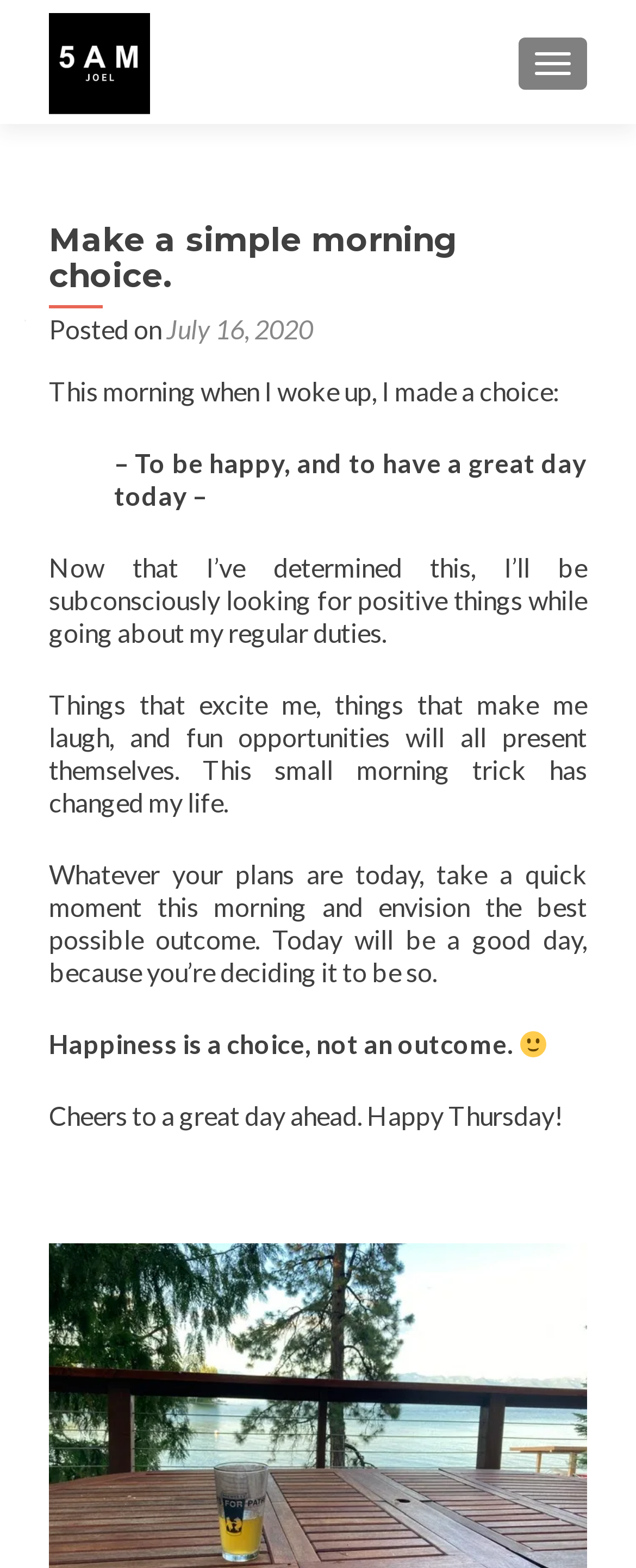Respond concisely with one word or phrase to the following query:
What is the date of the article?

July 16, 2020